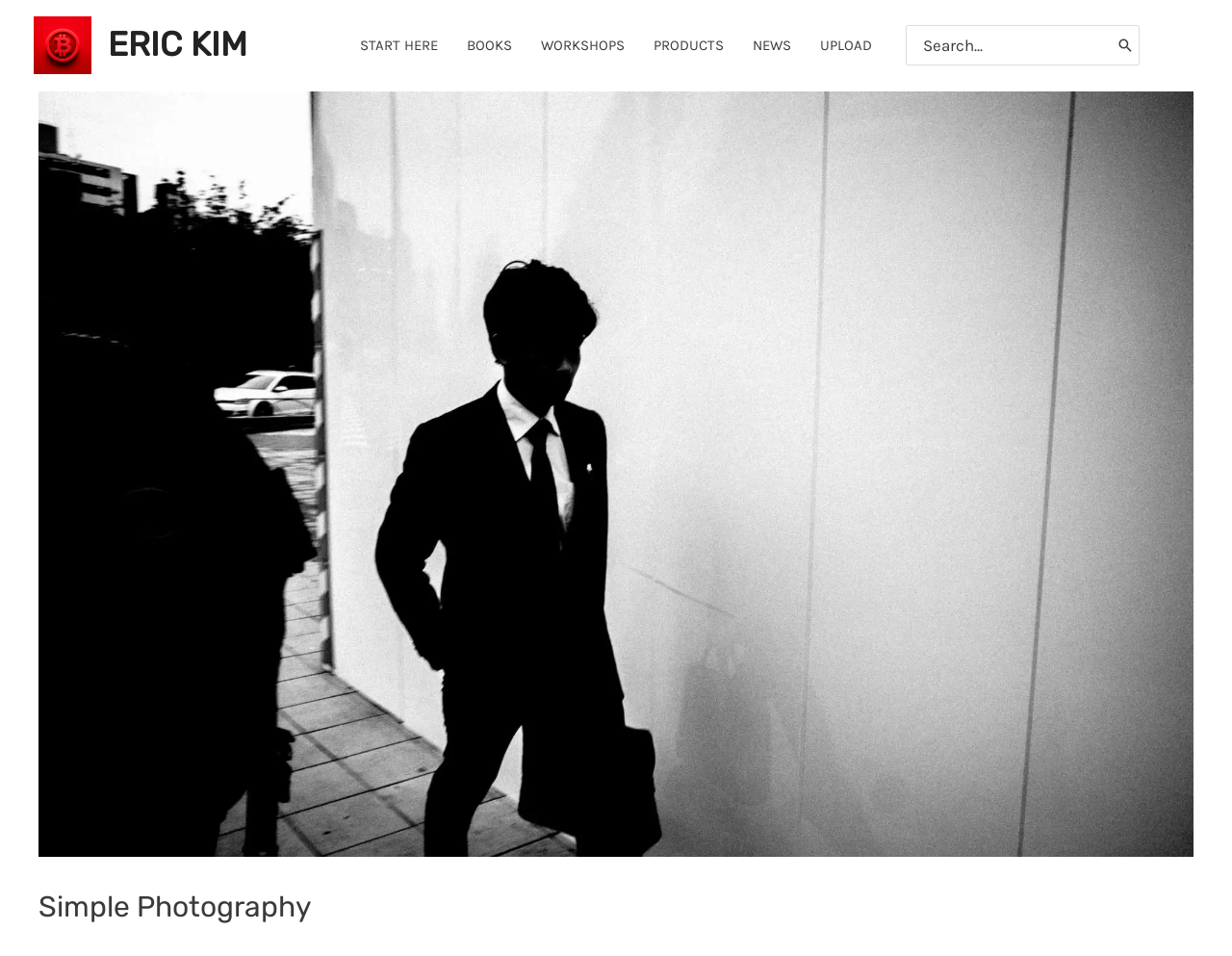Predict the bounding box of the UI element based on this description: "PRODUCTS".

[0.519, 0.012, 0.599, 0.083]